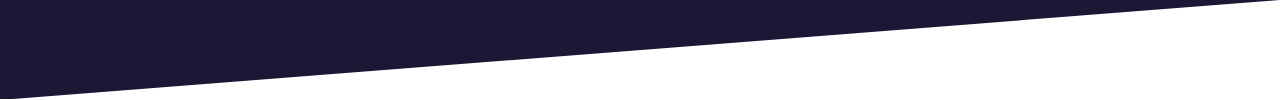Respond with a single word or phrase for the following question: 
What is the aesthetic of the design element?

Angular